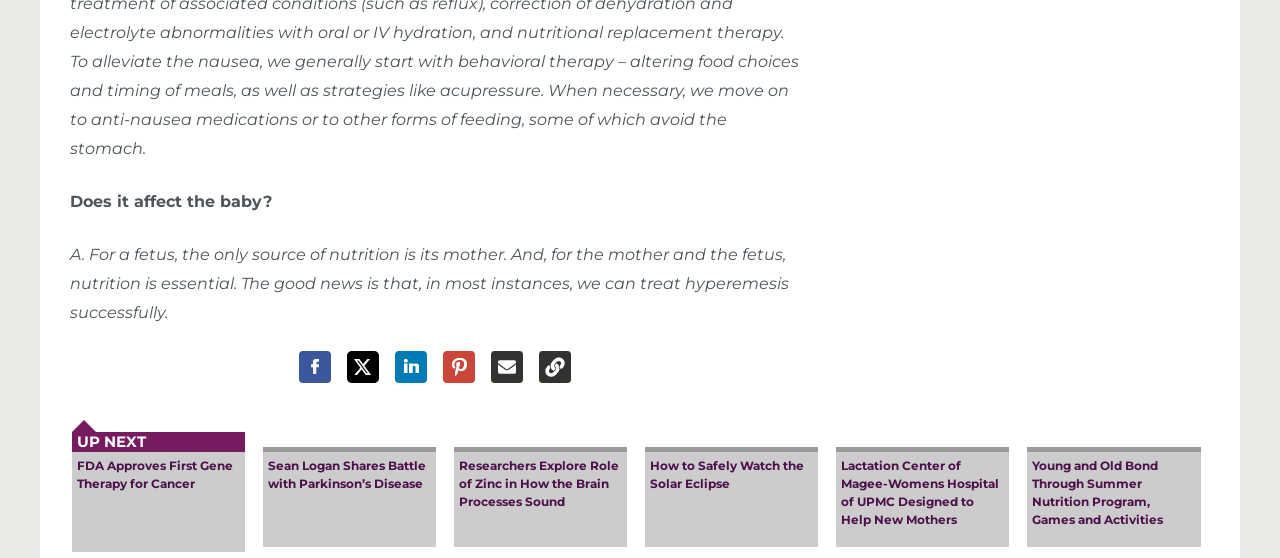Please give a succinct answer to the question in one word or phrase:
How many social media links are present?

5